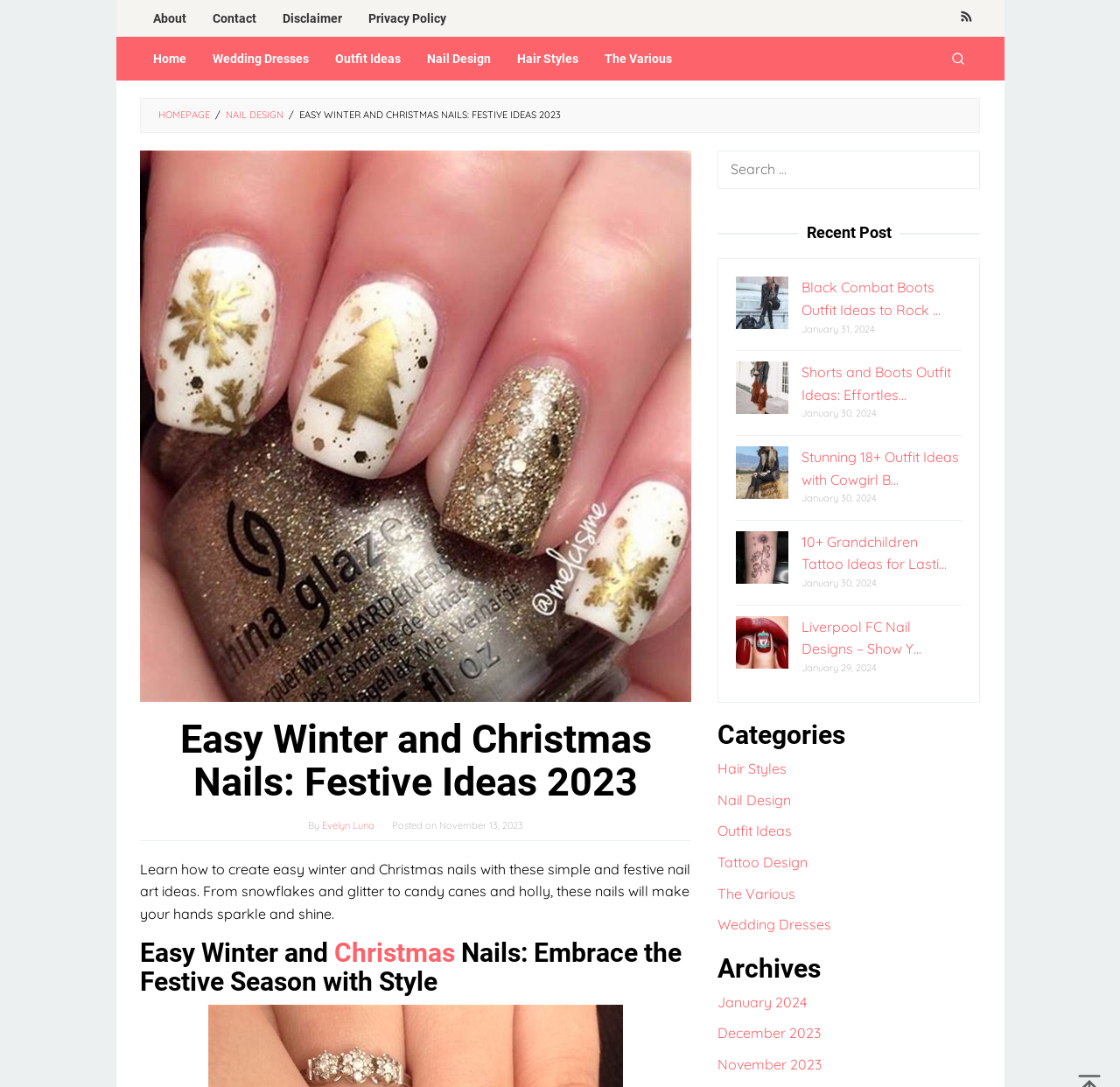Please identify the coordinates of the bounding box that should be clicked to fulfill this instruction: "Enter your name".

None